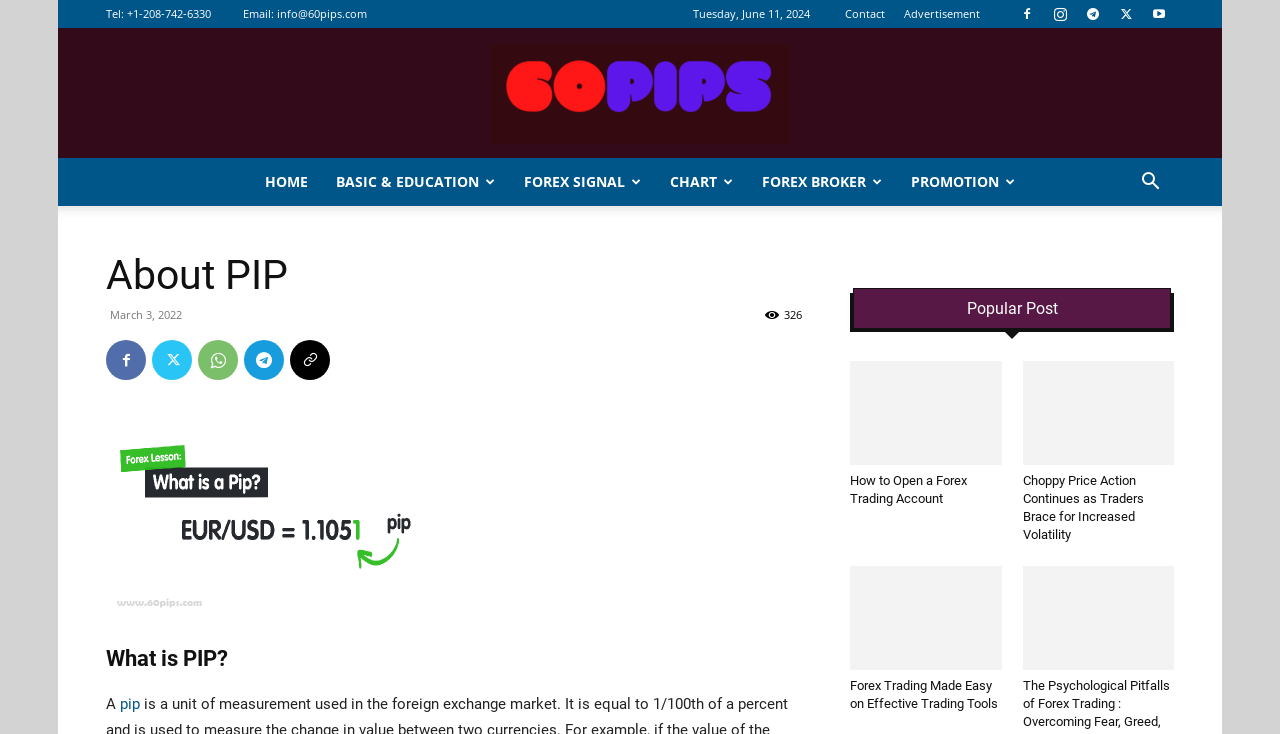Give a one-word or short phrase answer to this question: 
What is the topic of the first popular post?

How to Open a Forex Trading Account